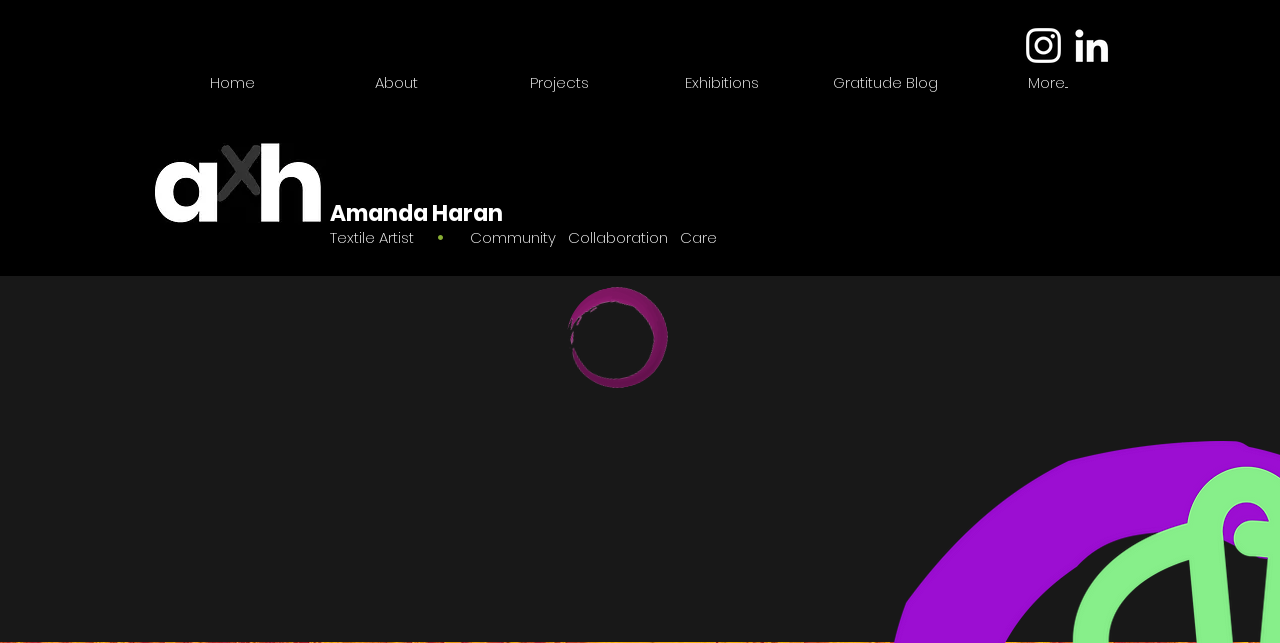How many navigation links are there?
Give a detailed and exhaustive answer to the question.

I counted the number of navigation links in the 'Site' navigation, which includes 'Home', 'About', 'Projects', 'Exhibitions', 'Gratitude Blog', and 'More...', so there are 6 navigation links.